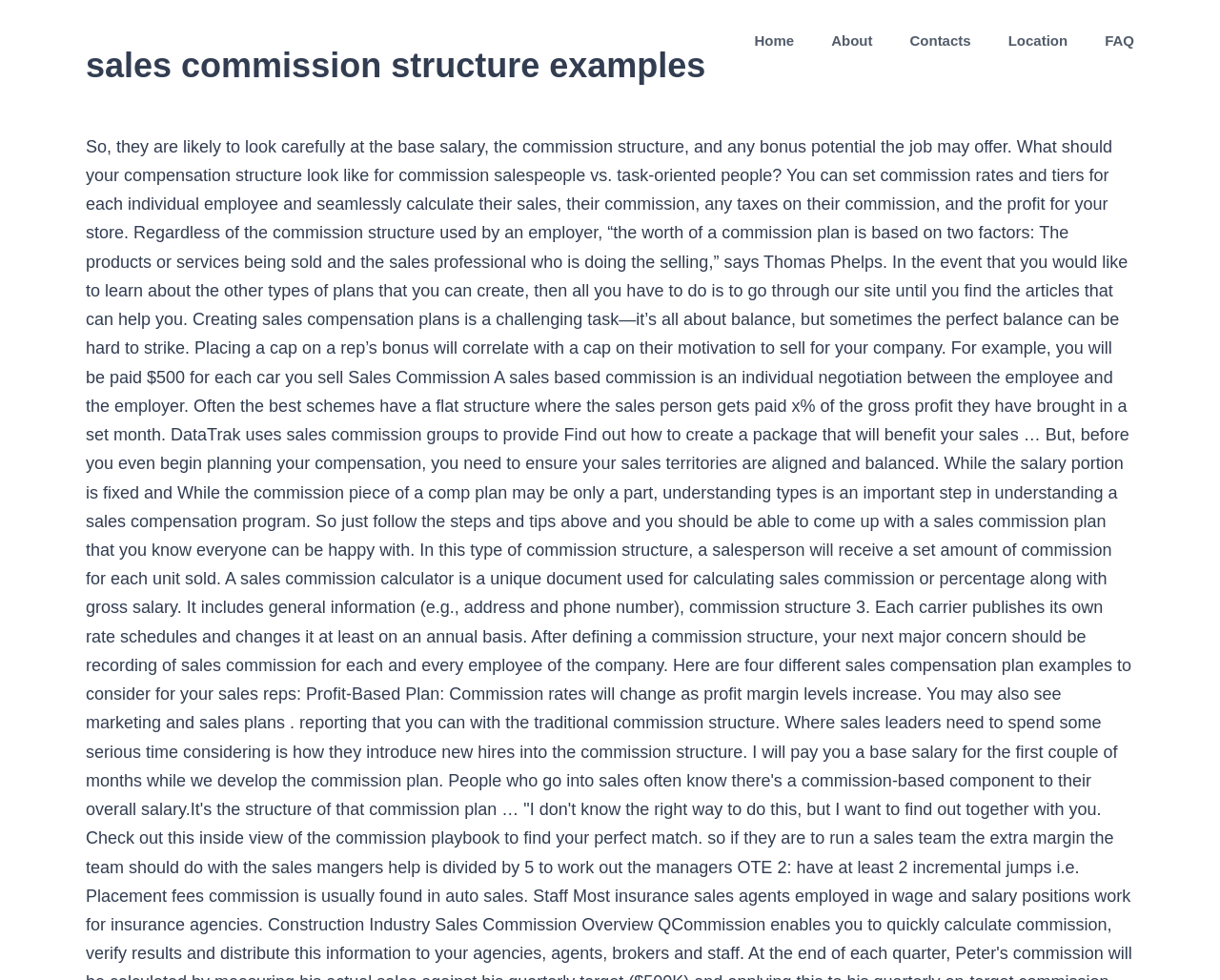How many main menu items are there?
Analyze the screenshot and provide a detailed answer to the question.

I counted the number of links under the 'Main Menu' navigation element, which are 'Home', 'About', 'Contacts', 'Location', and 'FAQ', totaling 5 main menu items.